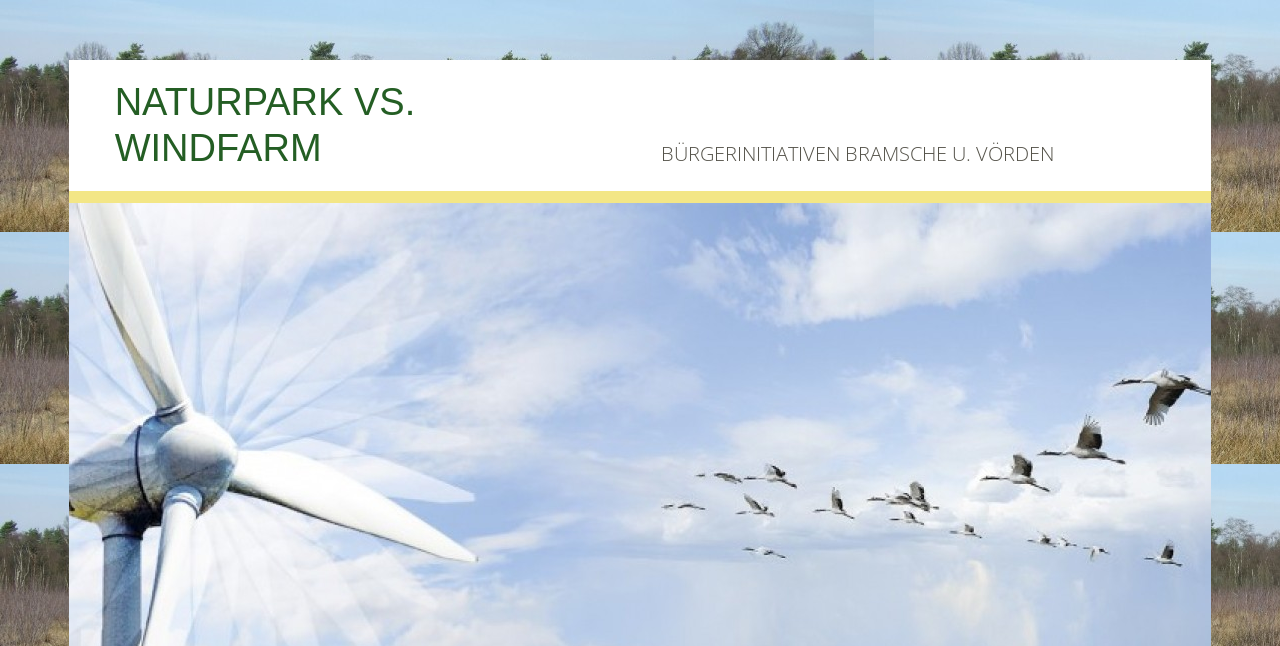Locate the bounding box of the UI element based on this description: "NATURPARK VS. WINDFARM". Provide four float numbers between 0 and 1 as [left, top, right, bottom].

[0.09, 0.125, 0.324, 0.261]